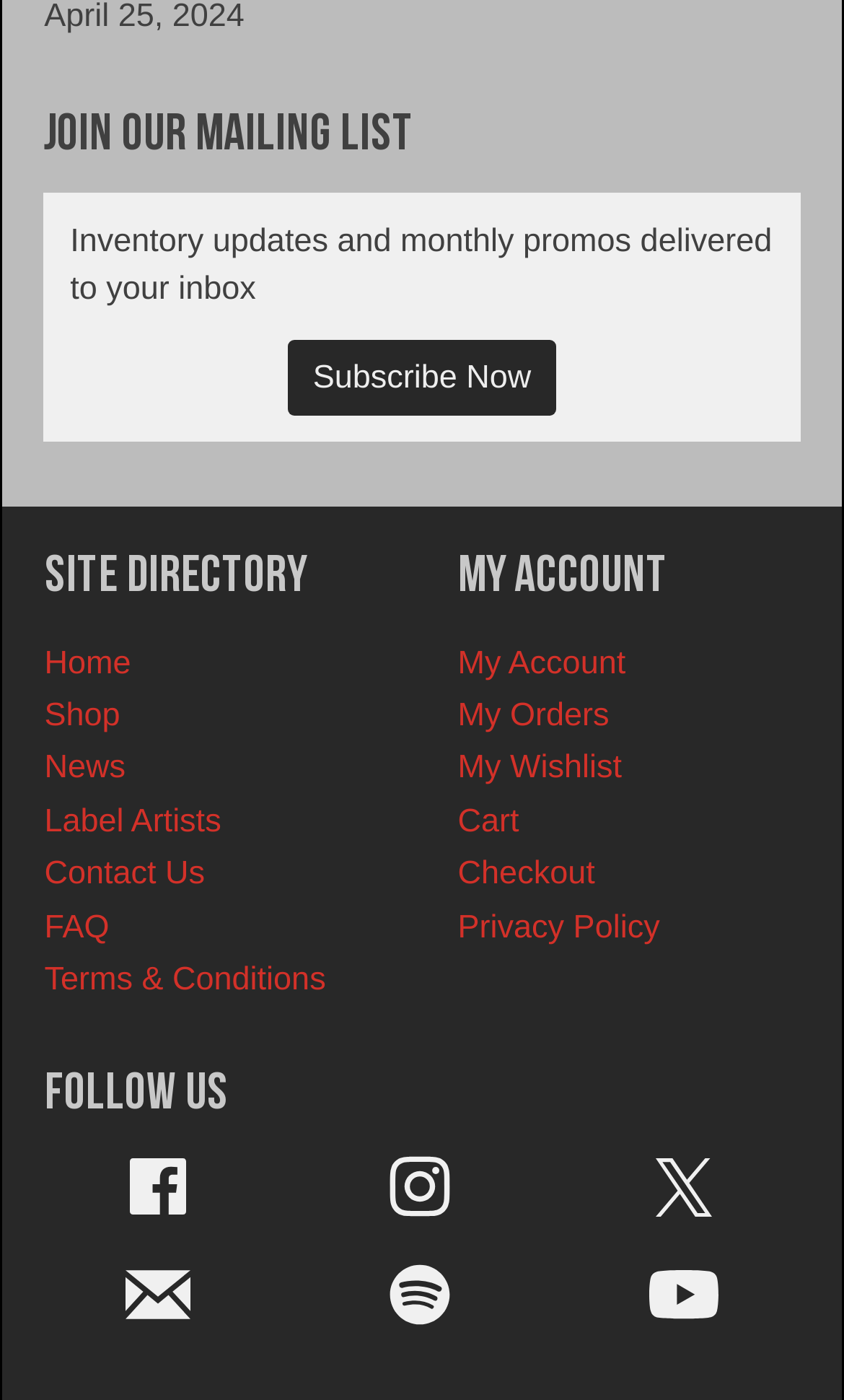Determine the bounding box coordinates for the element that should be clicked to follow this instruction: "Follow on Facebook". The coordinates should be given as four float numbers between 0 and 1, in the format [left, top, right, bottom].

[0.154, 0.828, 0.221, 0.873]